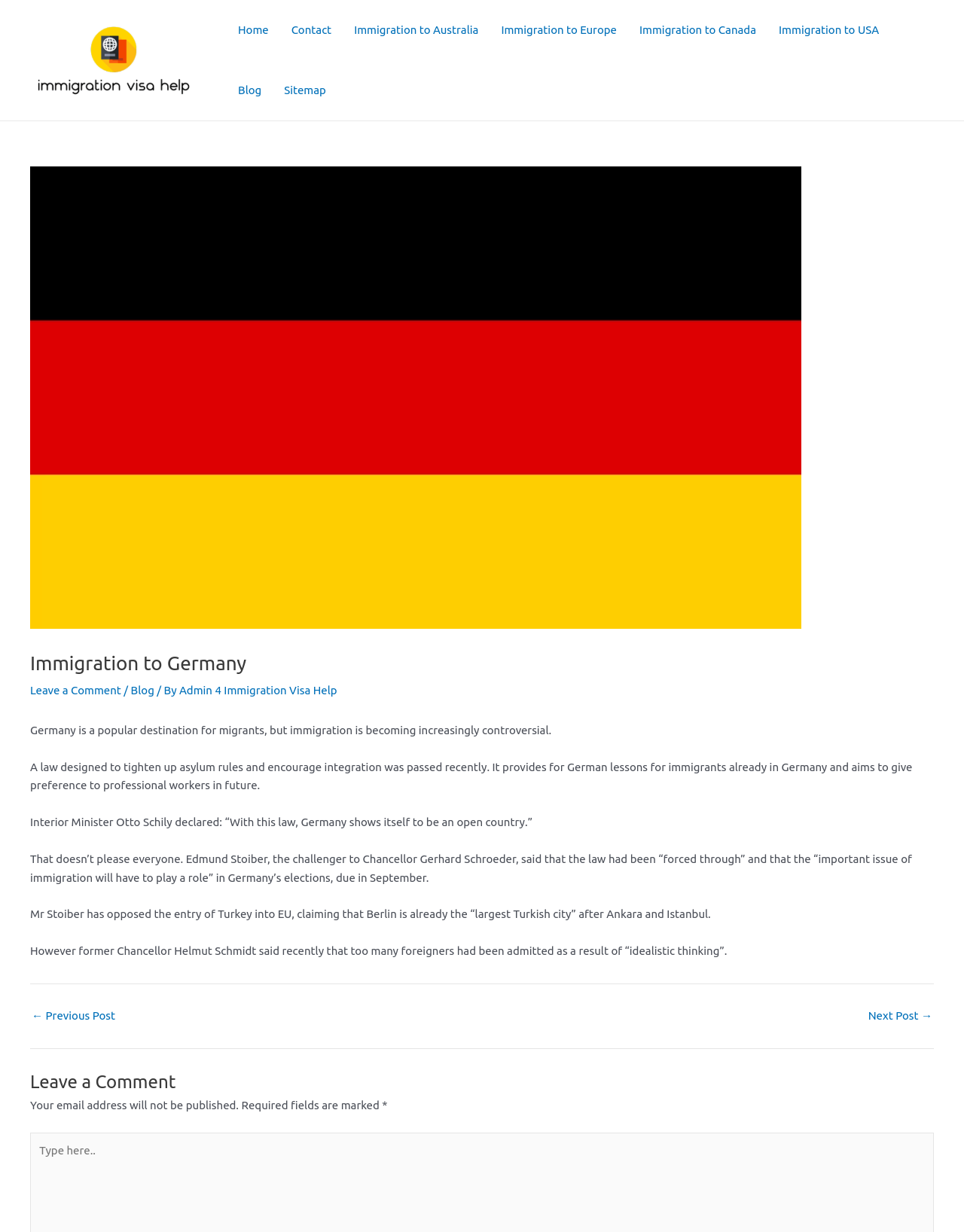Please provide a comprehensive answer to the question below using the information from the image: What is the name of the Interior Minister mentioned in the article?

The name of the Interior Minister can be determined by reading the text 'Interior Minister Otto Schily declared...' which is a child element of the article element.